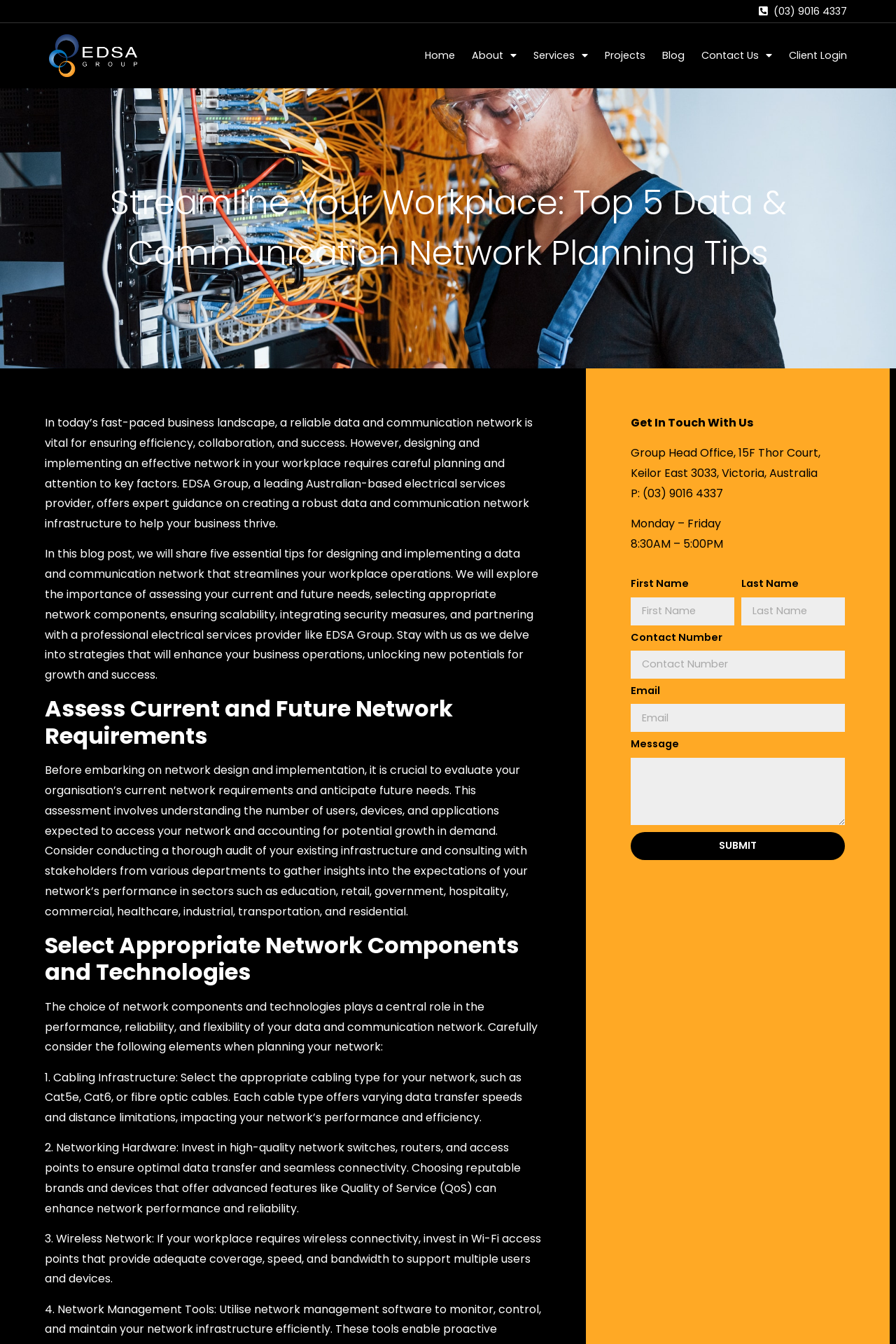Identify the bounding box coordinates of the clickable region required to complete the instruction: "Enter your first name". The coordinates should be given as four float numbers within the range of 0 and 1, i.e., [left, top, right, bottom].

[0.704, 0.444, 0.82, 0.465]